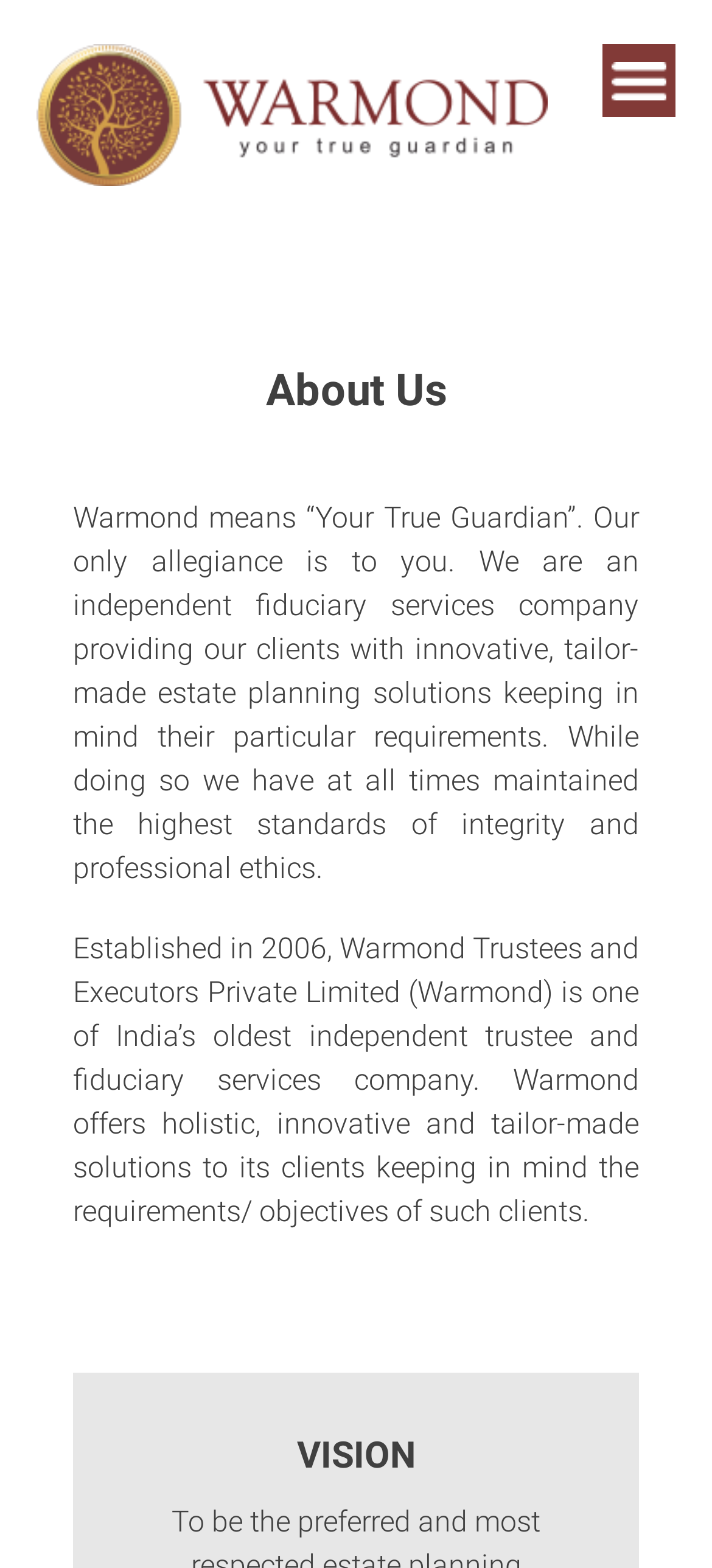What services does Warmond offer?
We need a detailed and exhaustive answer to the question. Please elaborate.

According to the static text on the webpage, Warmond provides 'innovative, tailor-made estate planning solutions' to its clients. This indicates that the company offers estate planning services.